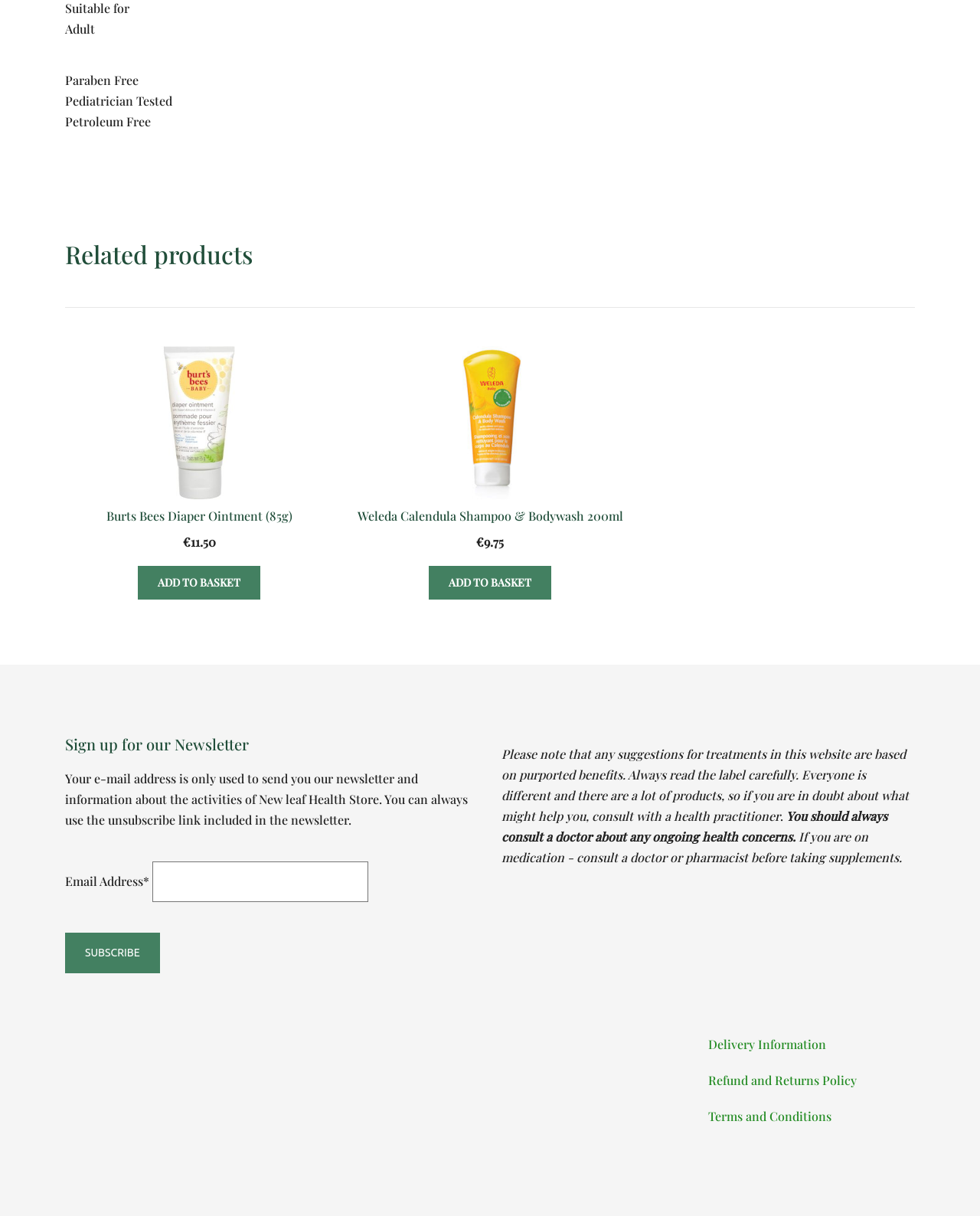Find the bounding box of the UI element described as: "Burts Bees Diaper Ointment (85g)". The bounding box coordinates should be given as four float values between 0 and 1, i.e., [left, top, right, bottom].

[0.108, 0.418, 0.298, 0.431]